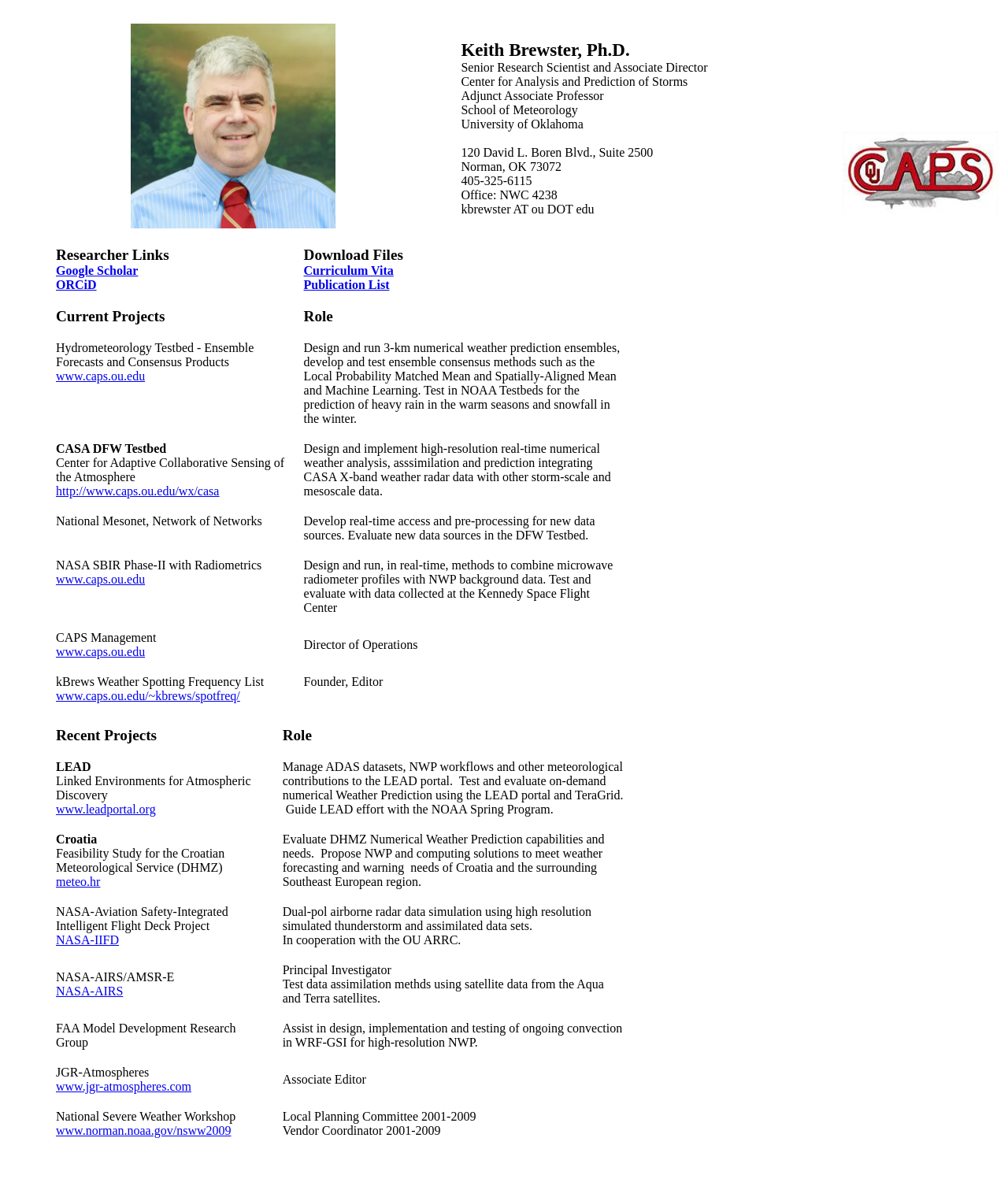Identify the bounding box coordinates of the HTML element based on this description: "Publication List".

[0.301, 0.234, 0.386, 0.246]